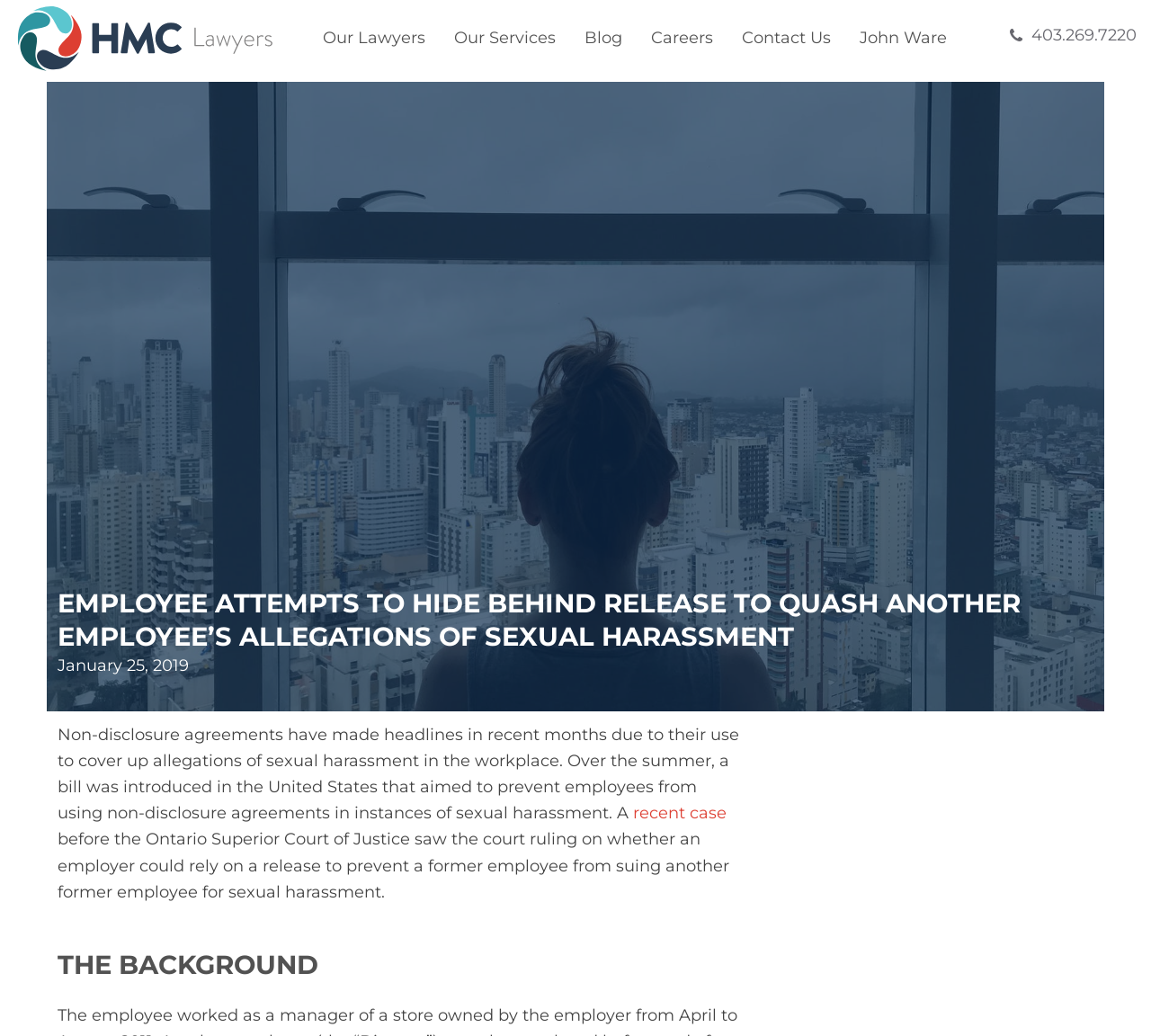Extract the bounding box coordinates of the UI element described: "Contact Us". Provide the coordinates in the format [left, top, right, bottom] with values ranging from 0 to 1.

[0.63, 0.0, 0.733, 0.079]